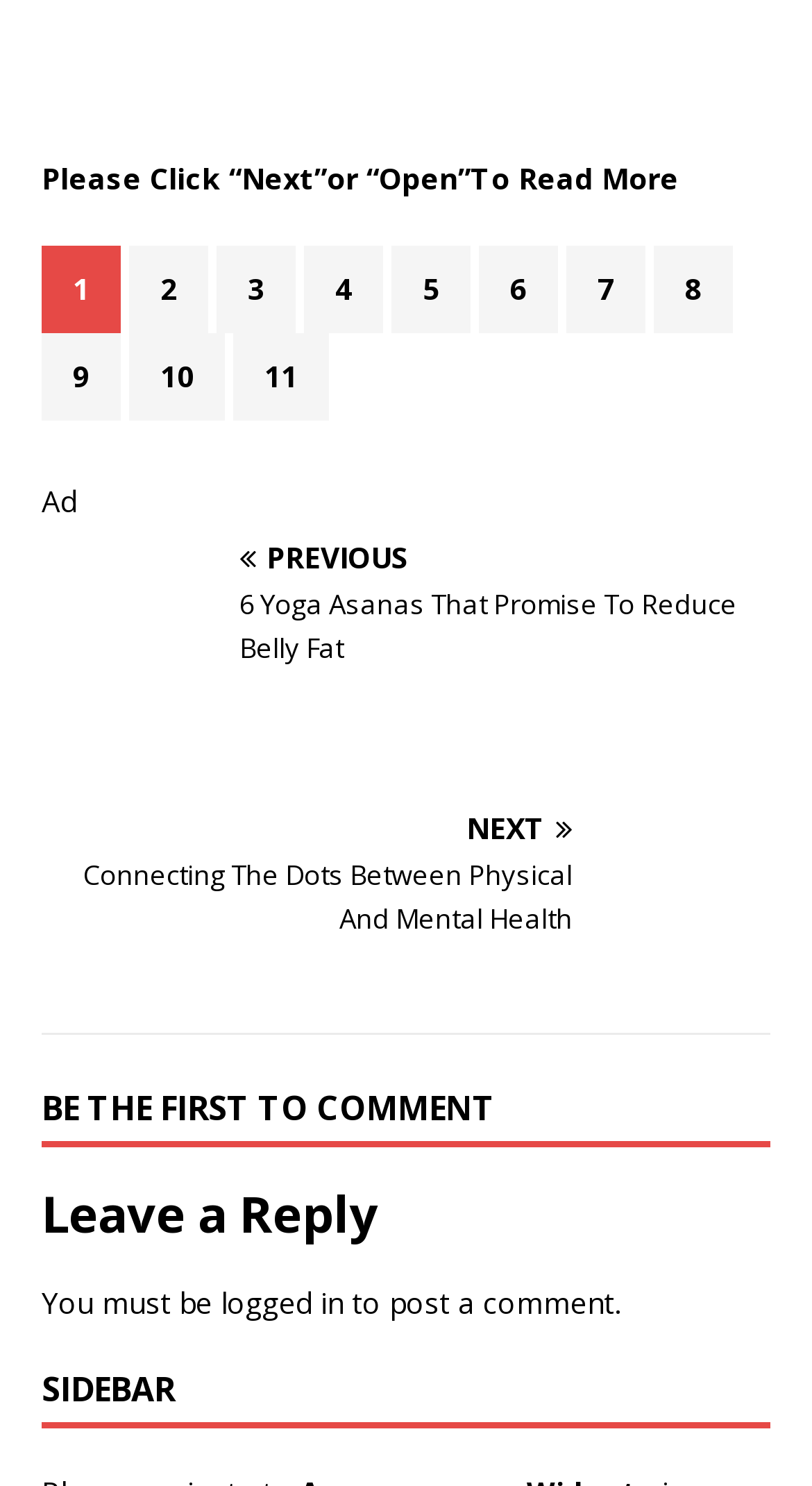Determine the bounding box coordinates of the section to be clicked to follow the instruction: "Click on 'NEXT'". The coordinates should be given as four float numbers between 0 and 1, formatted as [left, top, right, bottom].

[0.051, 0.548, 0.949, 0.632]